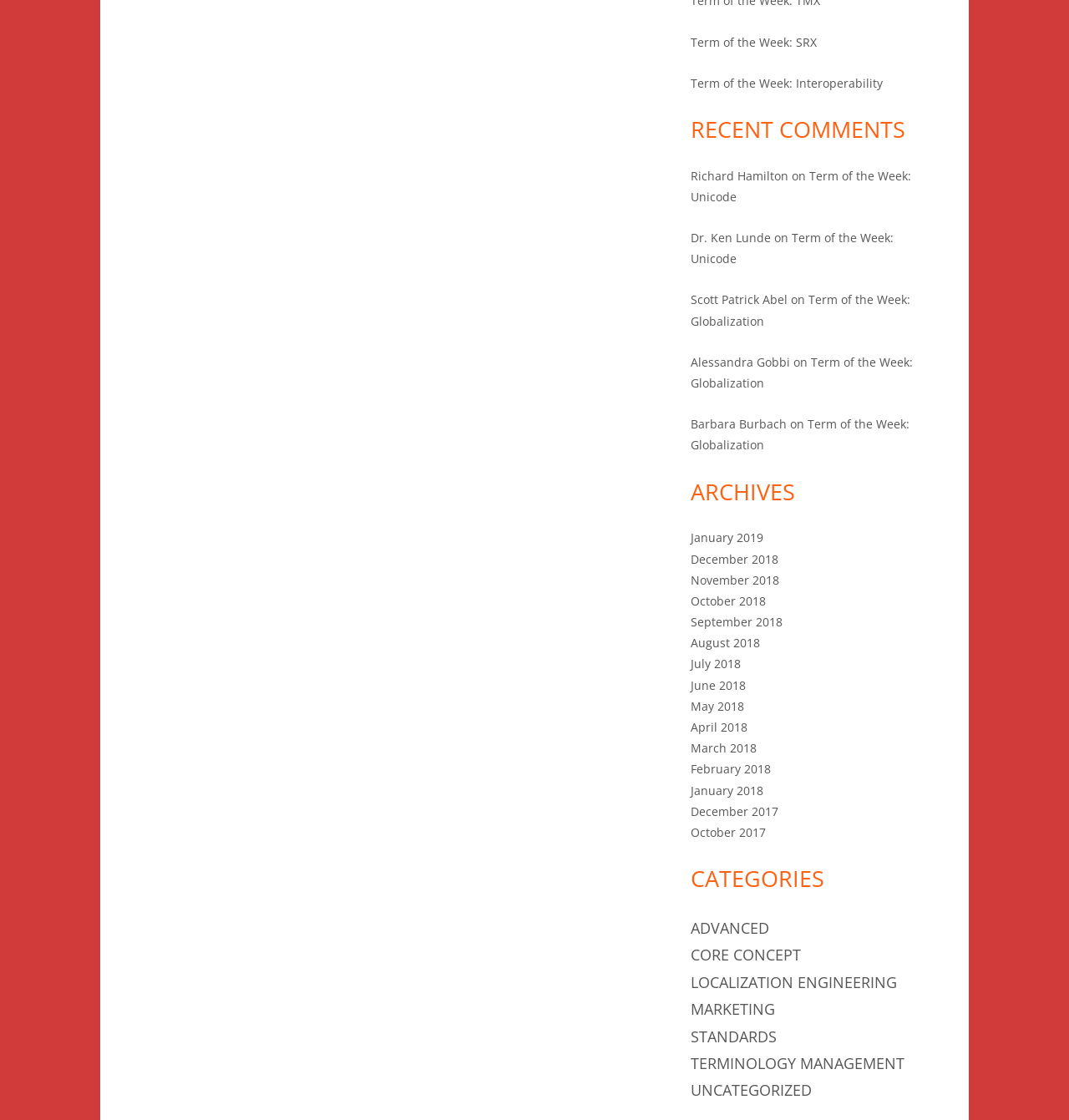Please provide a short answer using a single word or phrase for the question:
How many comments are listed?

5